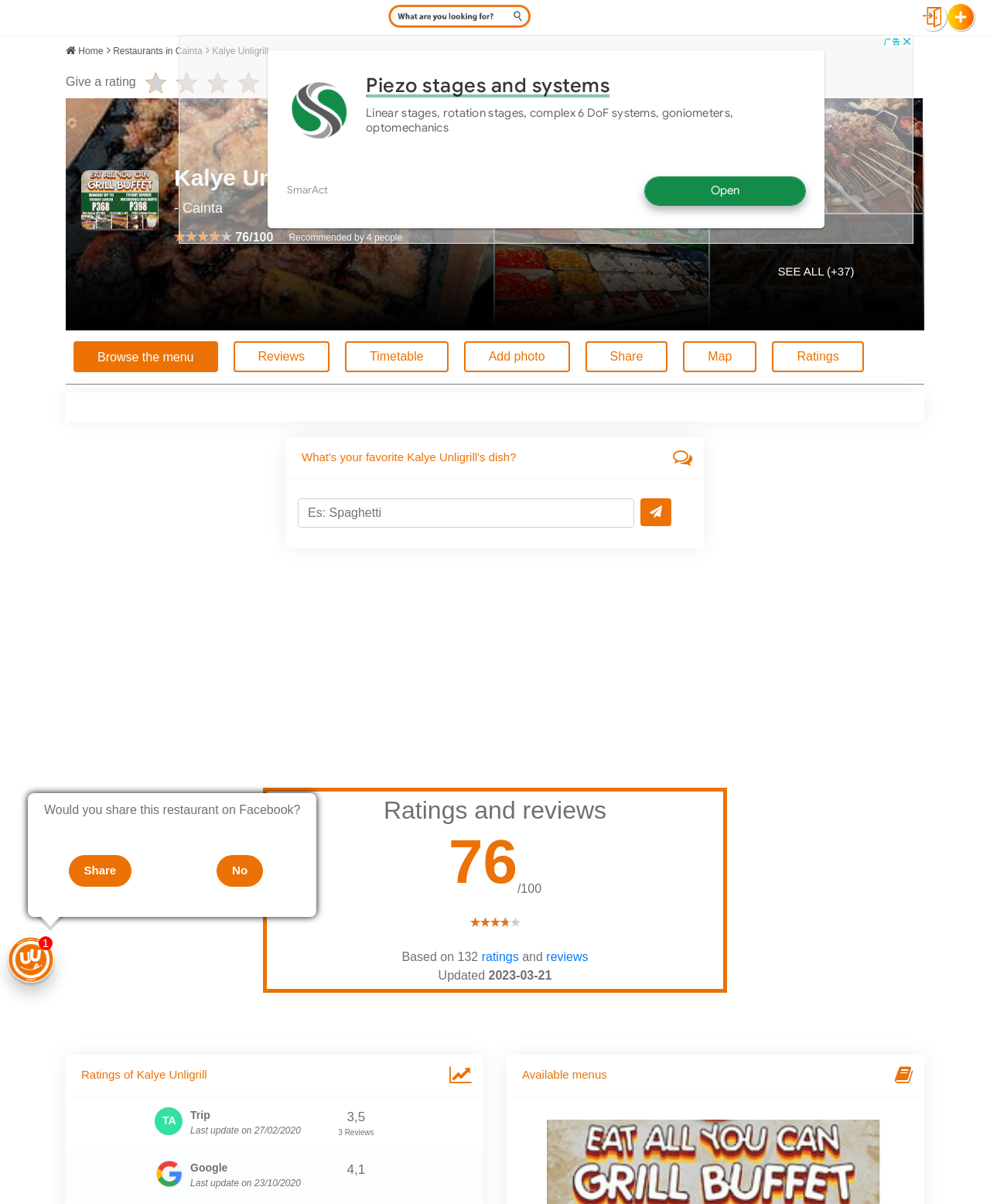Identify the bounding box coordinates of the specific part of the webpage to click to complete this instruction: "Browse the menu".

[0.074, 0.283, 0.22, 0.309]